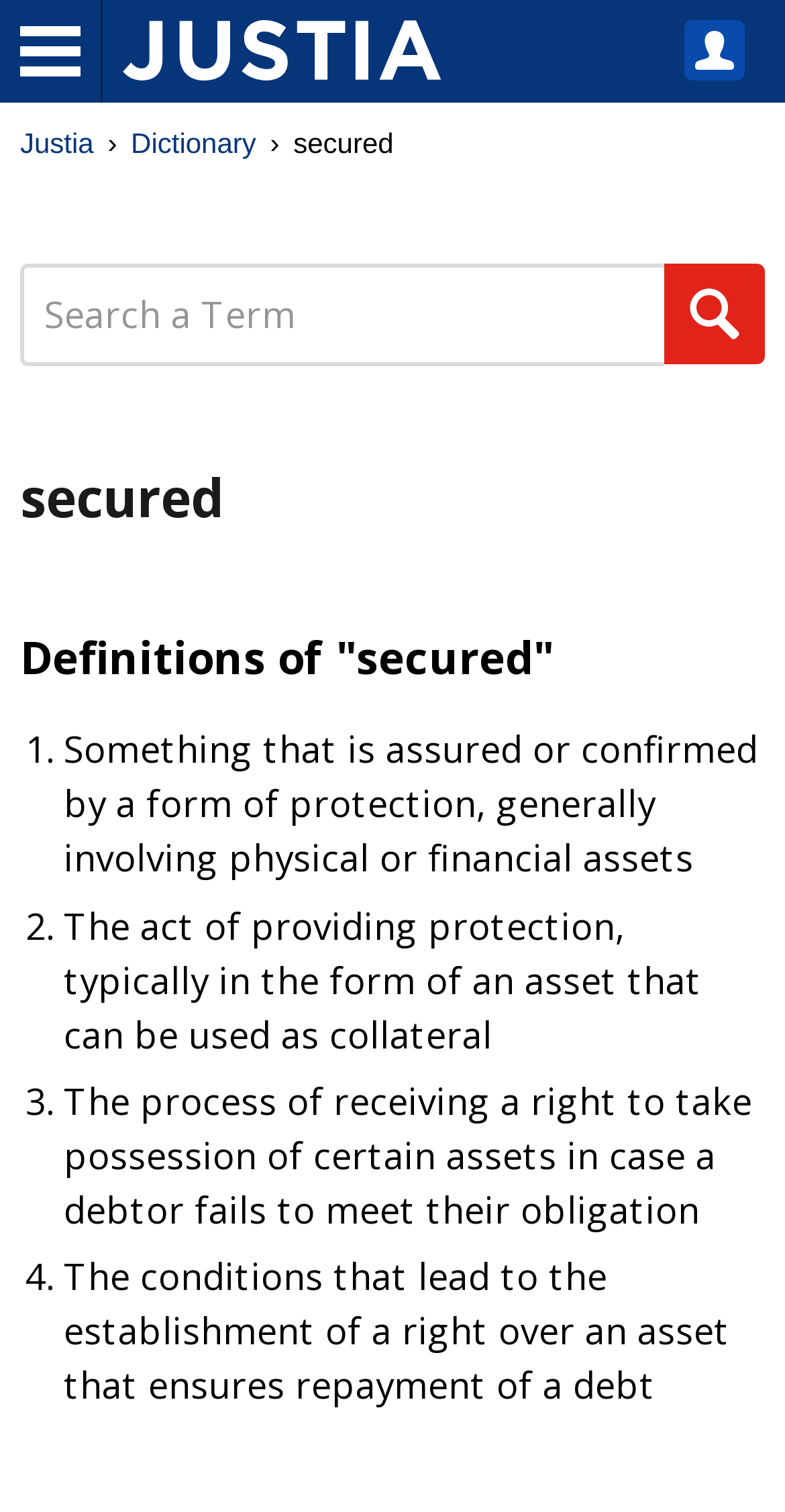Based on the element description: "title="Dictionary"", identify the UI element and provide its bounding box coordinates. Use four float numbers between 0 and 1, [left, top, right, bottom].

[0.156, 0.013, 0.562, 0.053]